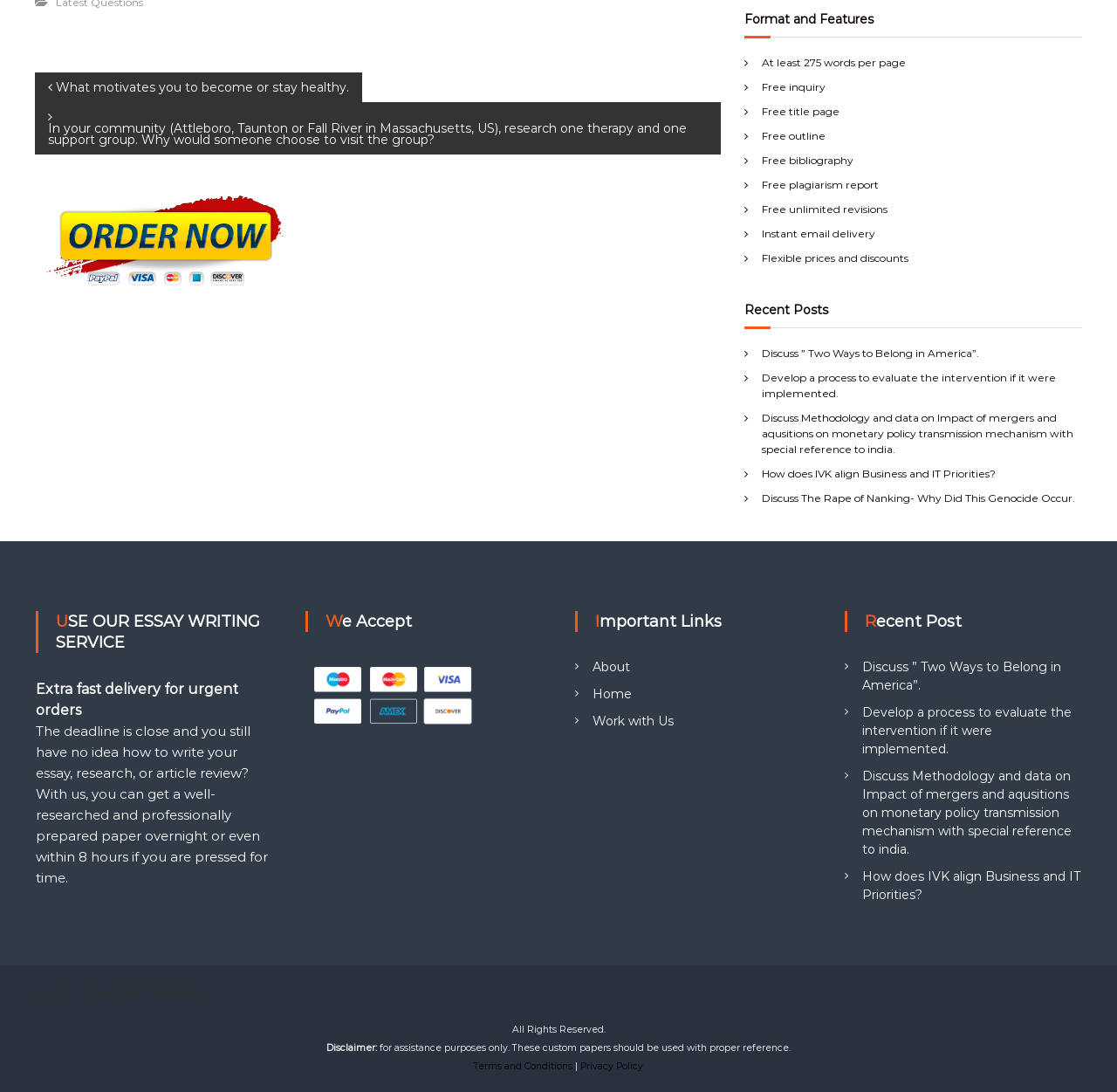Given the description "Work with Us", determine the bounding box of the corresponding UI element.

[0.531, 0.653, 0.603, 0.667]